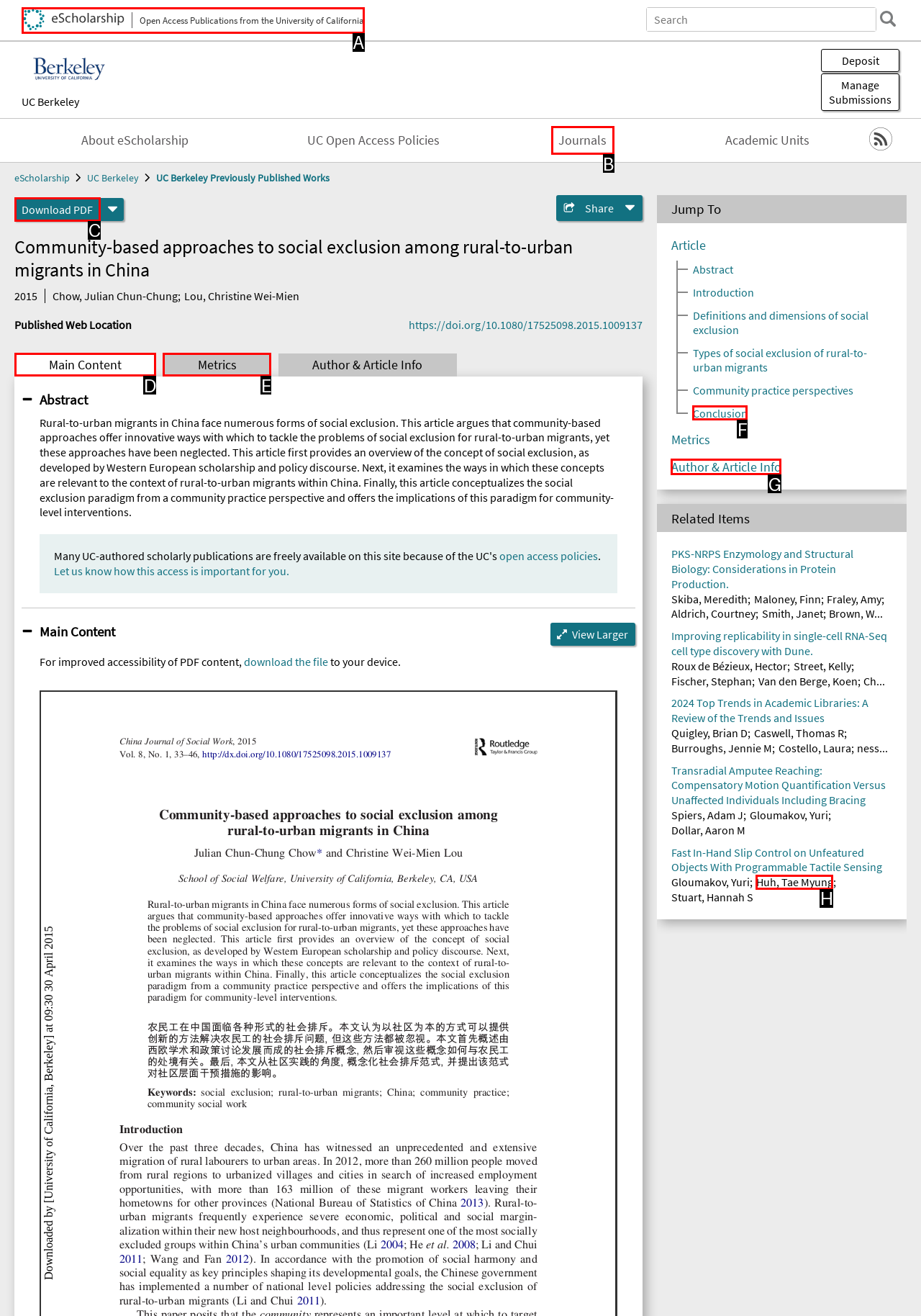Look at the highlighted elements in the screenshot and tell me which letter corresponds to the task: Download PDF.

C